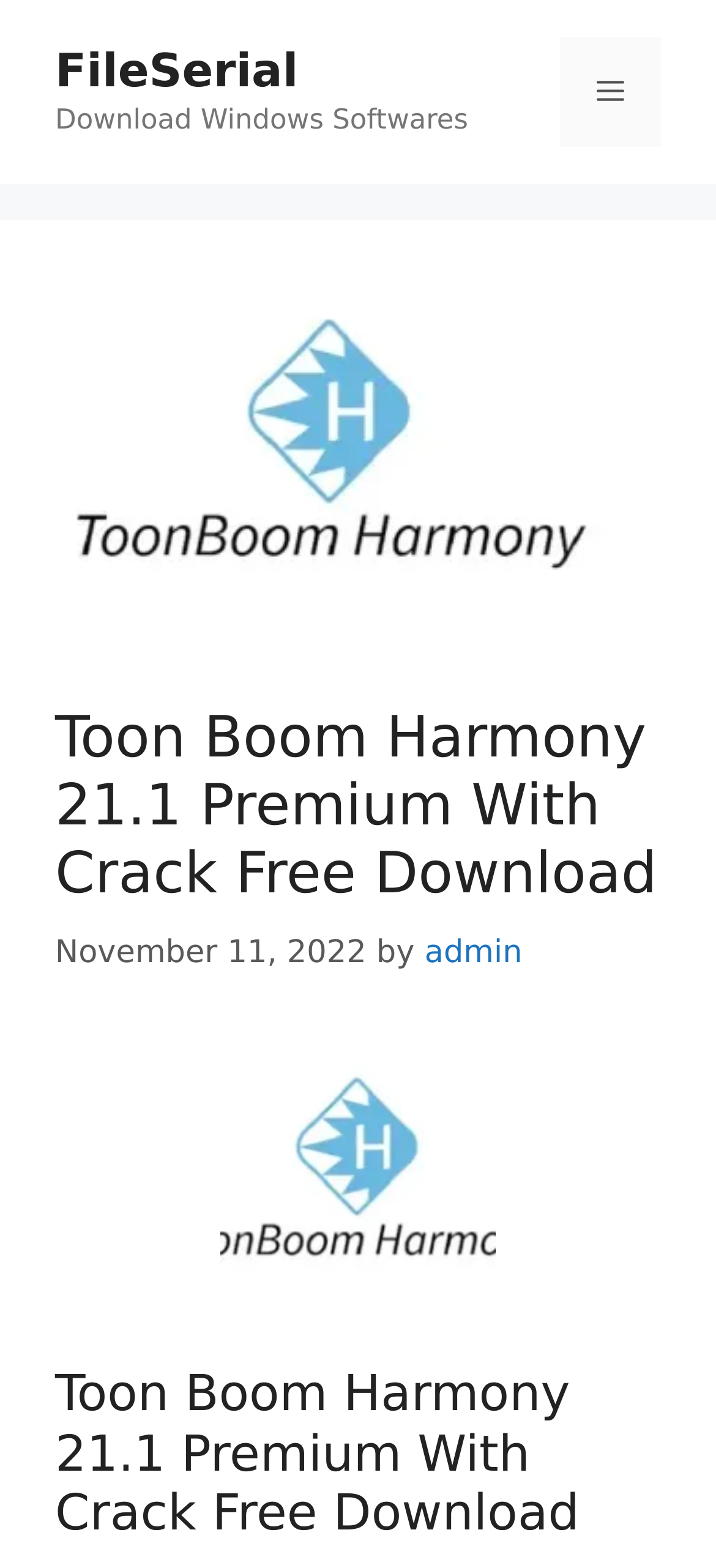Who is the author of the latest article? Observe the screenshot and provide a one-word or short phrase answer.

admin